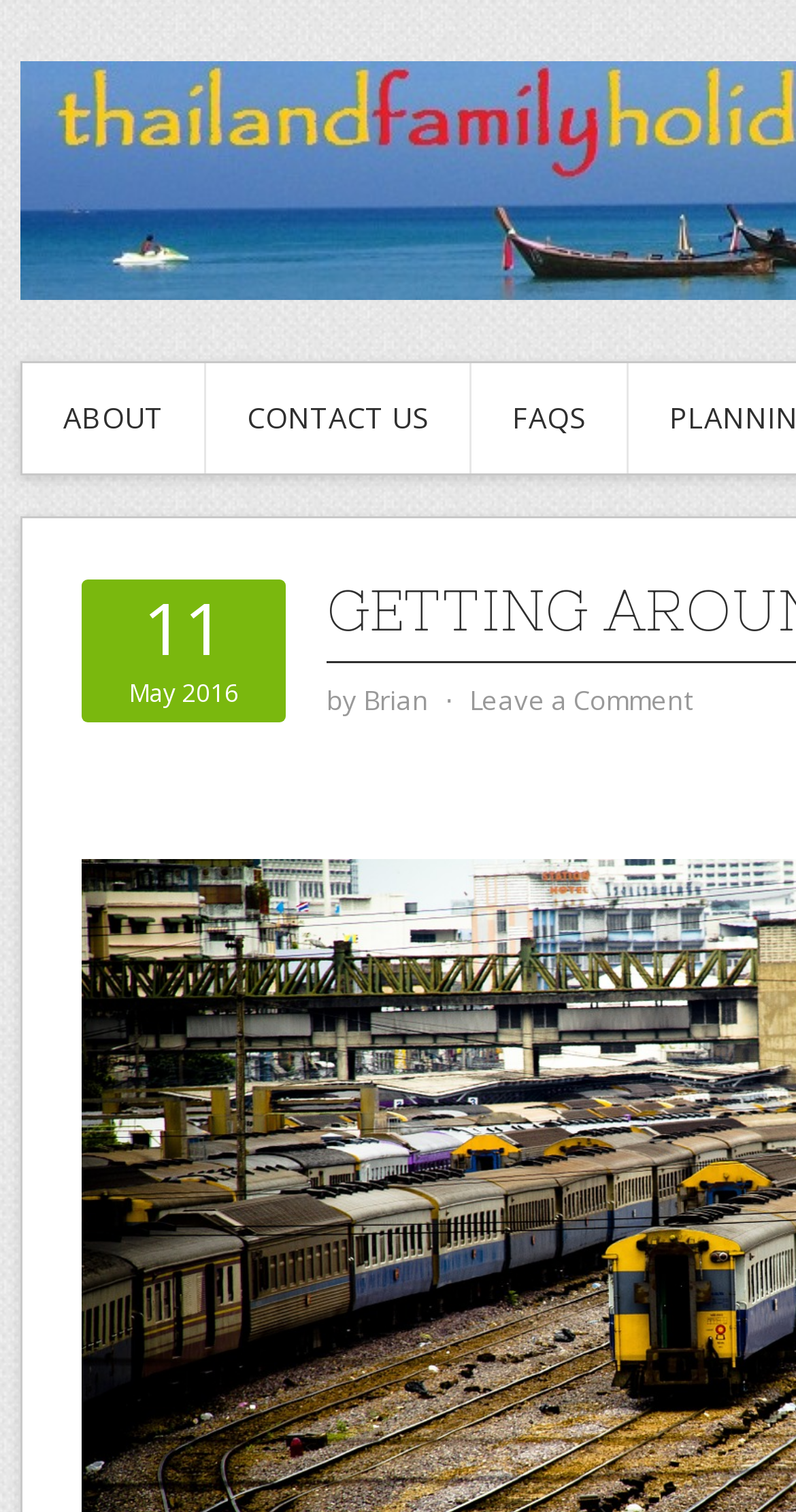Deliver a detailed narrative of the webpage's visual and textual elements.

The webpage is about "Getting Around Thailand – Thailand Family Holidays". At the top, there are three links: "ABOUT", "CONTACT US", and "FAQS", positioned horizontally next to each other. 

Below these links, there is a section that appears to be a blog post or an article. It contains a timestamp "11 May 2016" on the left side, followed by the text "by" and then a link to the author's name "Brian". On the right side of this section, there is a link to "Leave a Comment".